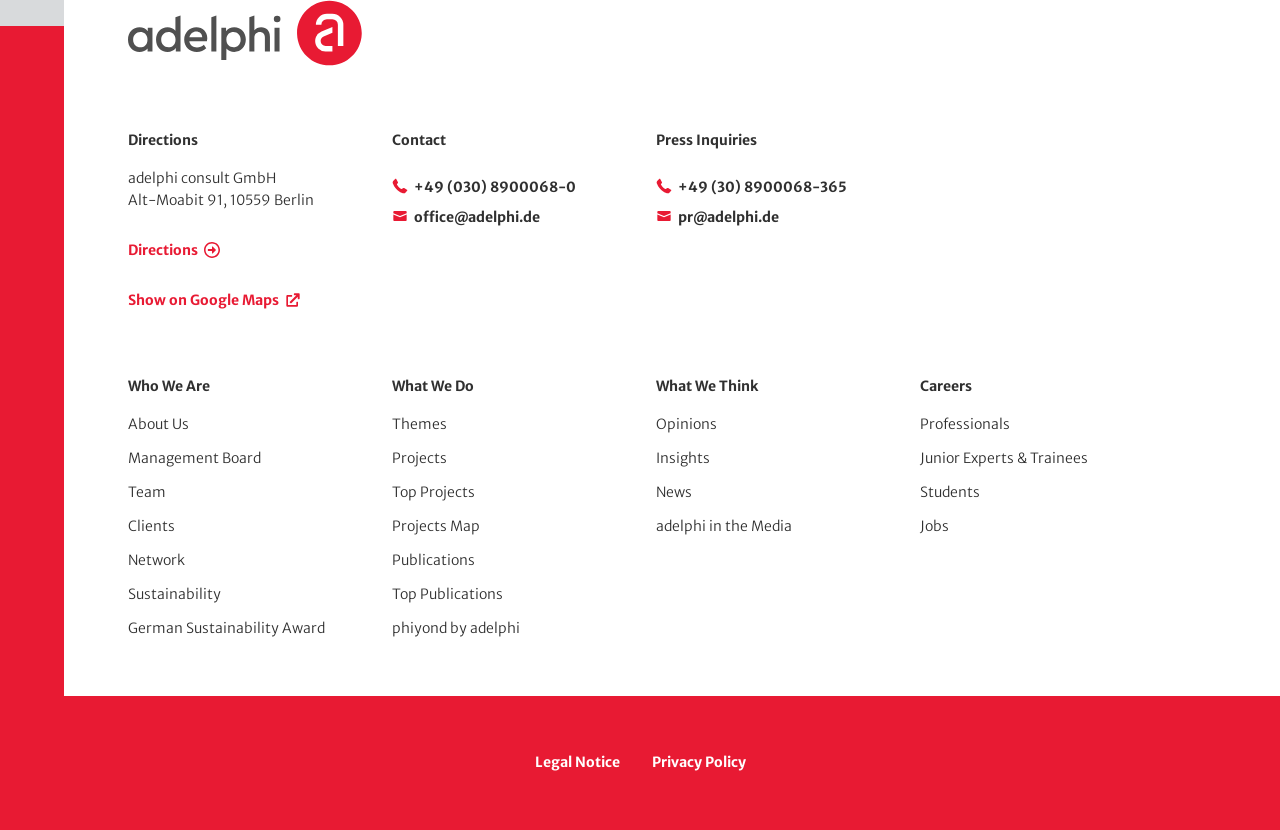Where can I find the legal notice?
Please provide an in-depth and detailed response to the question.

I found the legal notice by looking at the link element with the text 'Legal Notice' located at [0.418, 0.907, 0.484, 0.929] which is part of the footer section.